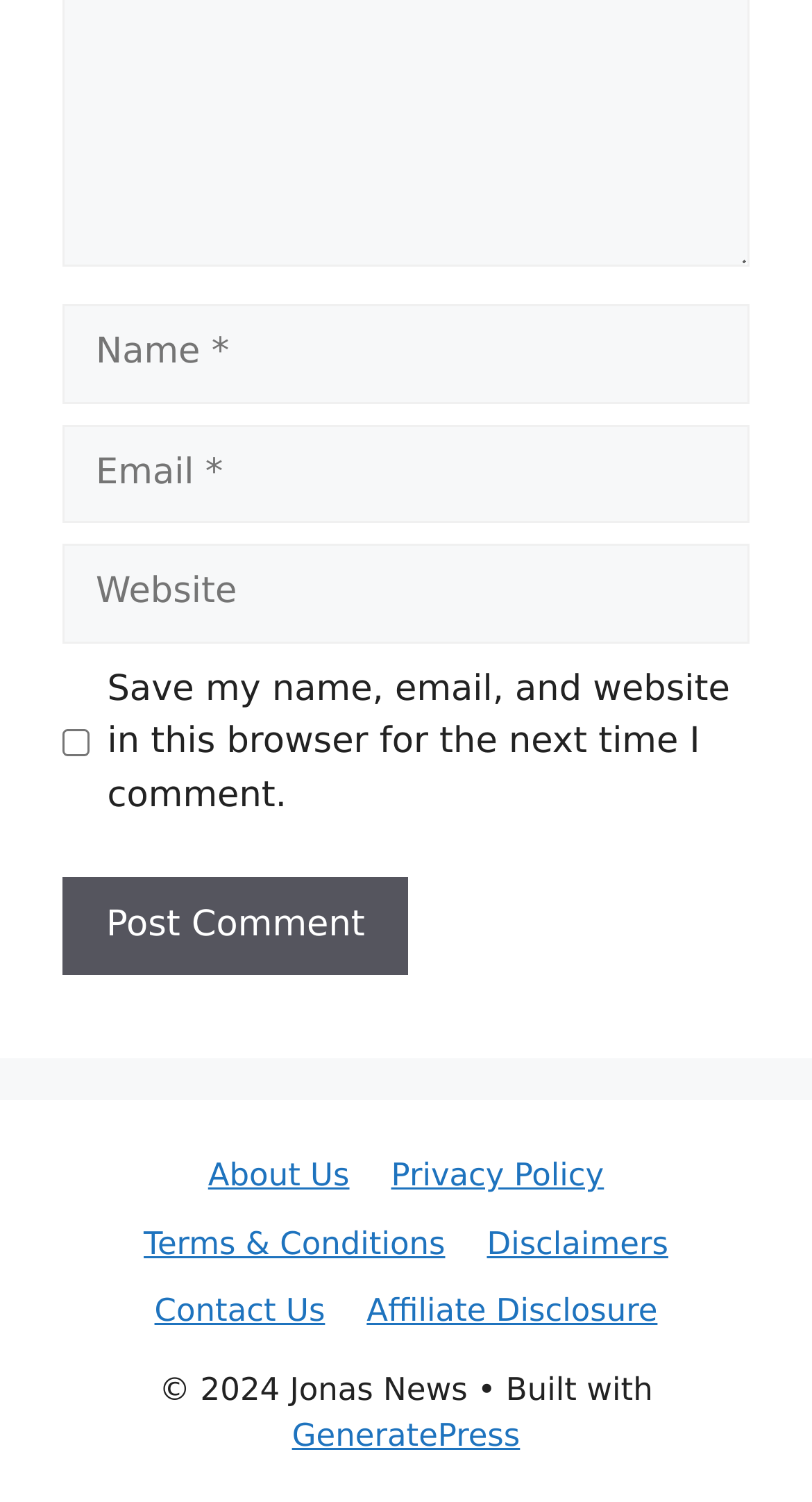Determine the bounding box coordinates for the clickable element to execute this instruction: "Visit the About Us page". Provide the coordinates as four float numbers between 0 and 1, i.e., [left, top, right, bottom].

[0.256, 0.77, 0.43, 0.795]